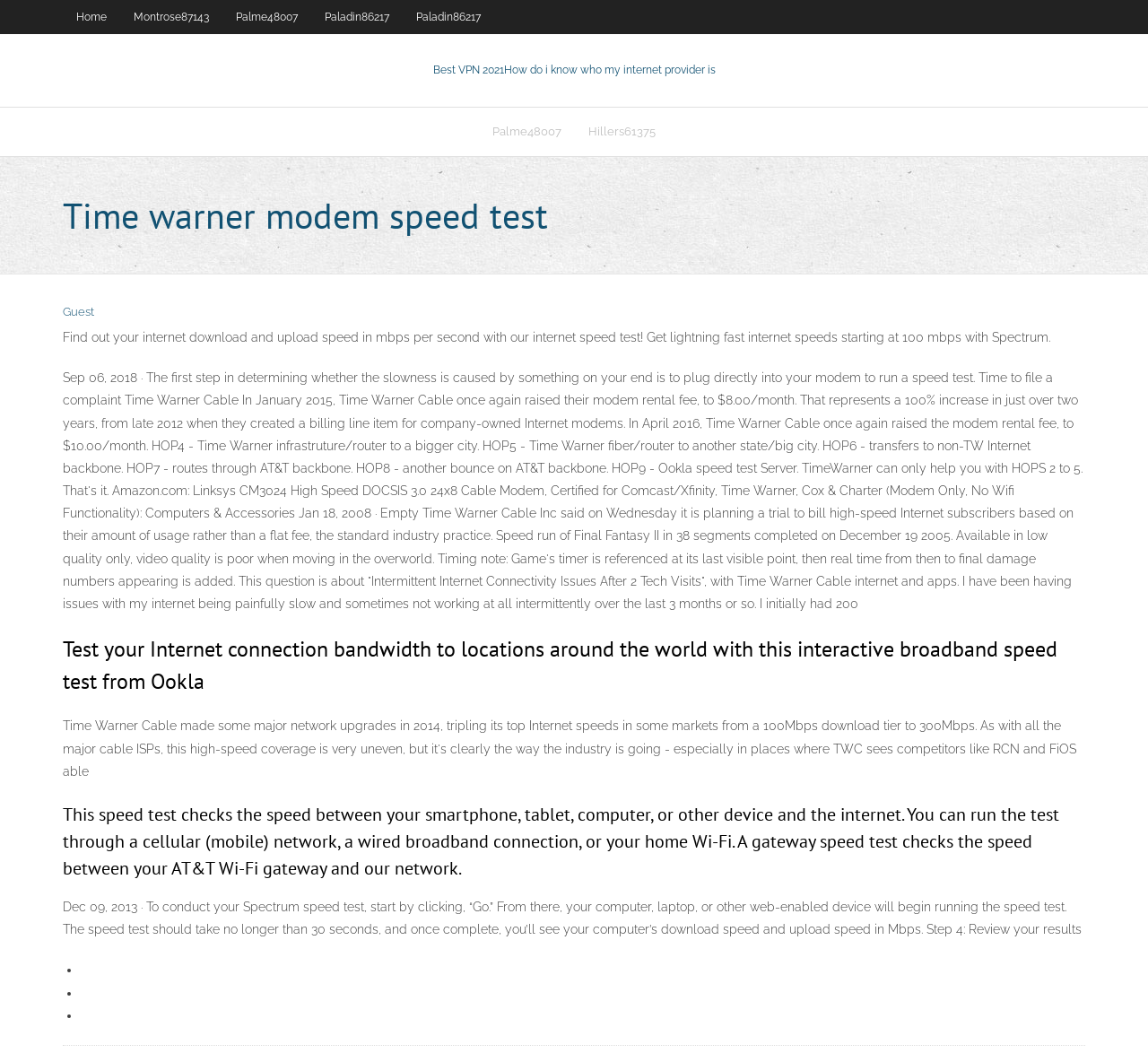Refer to the image and provide an in-depth answer to the question: 
How long does the speed test take?

The webpage states that the speed test should take no longer than 30 seconds to complete. This is mentioned in the instructions on how to conduct the speed test.